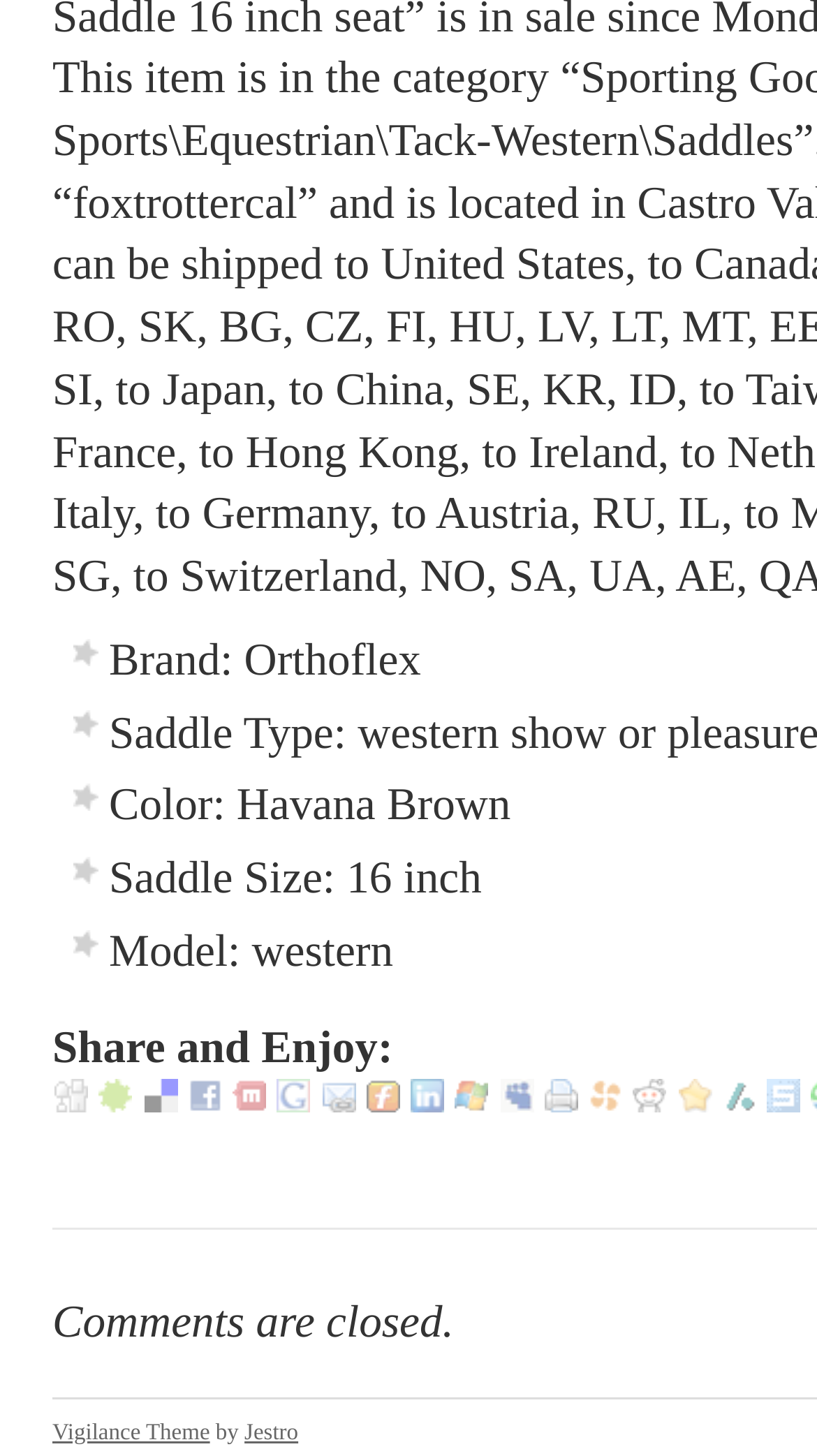Identify the bounding box coordinates for the region to click in order to carry out this instruction: "E-mail this story to a friend!". Provide the coordinates using four float numbers between 0 and 1, formatted as [left, top, right, bottom].

[0.394, 0.747, 0.435, 0.769]